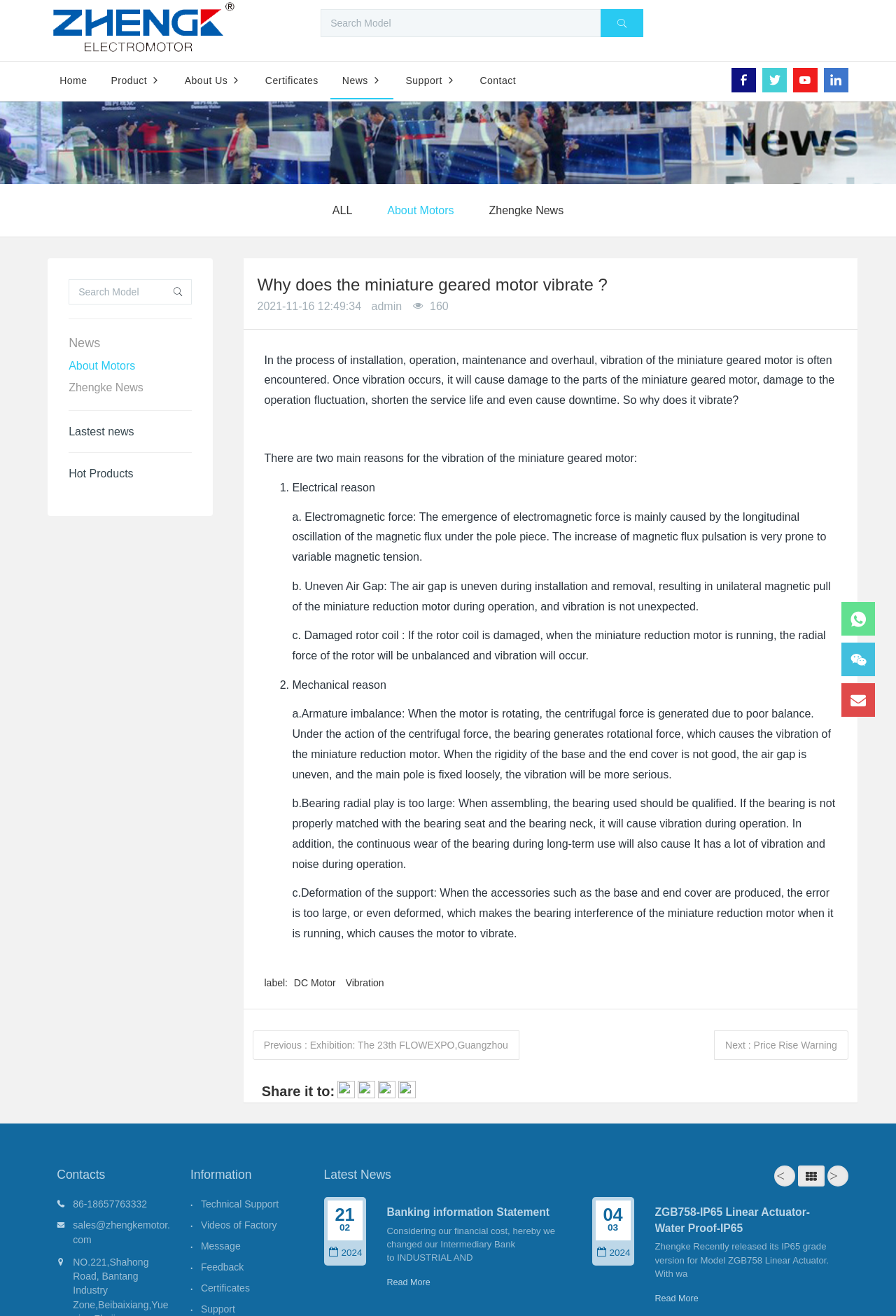Using the element description provided, determine the bounding box coordinates in the format (top-left x, top-left y, bottom-right x, bottom-right y). Ensure that all values are floating point numbers between 0 and 1. Element description: Contact

[0.522, 0.047, 0.589, 0.076]